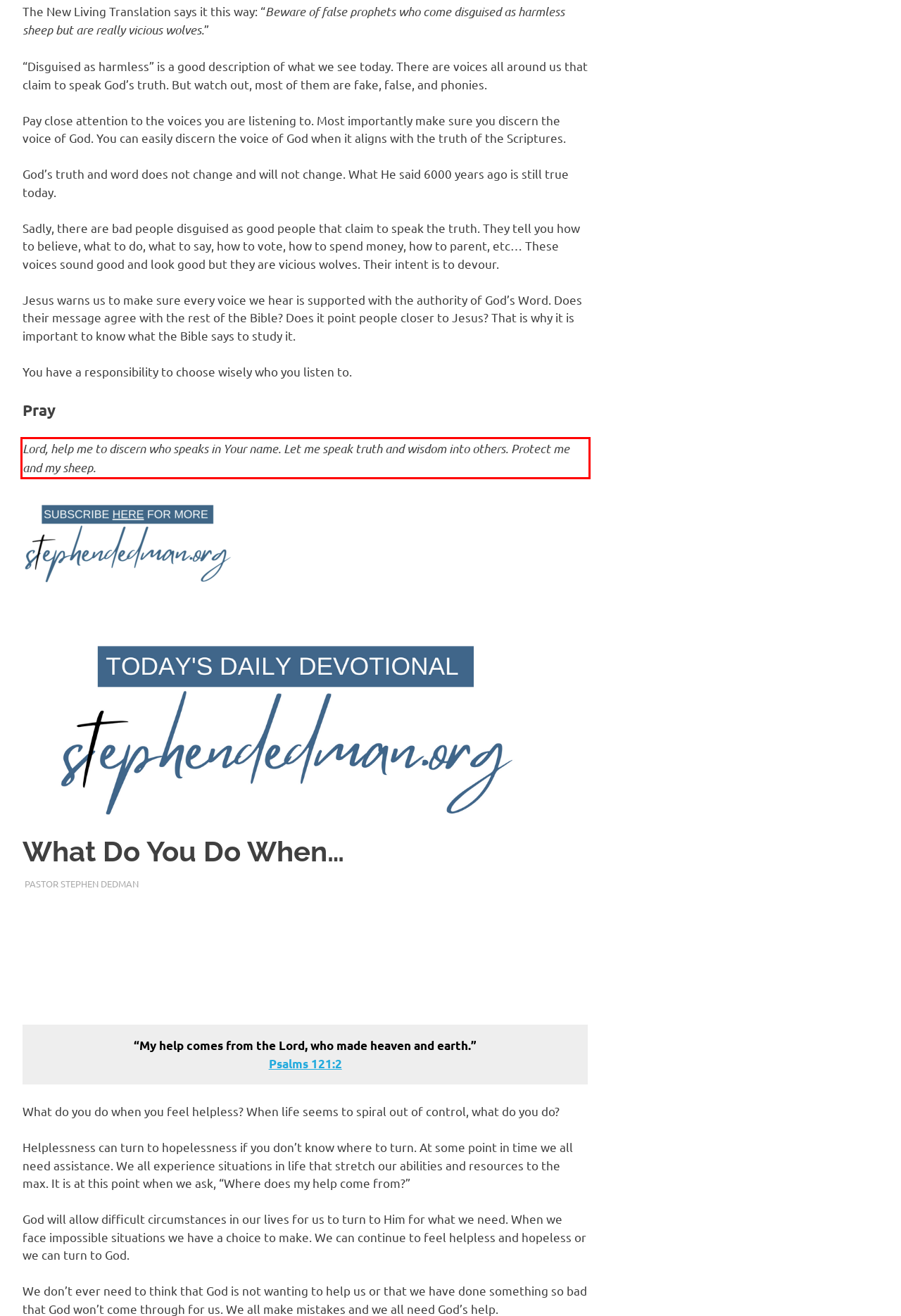Observe the screenshot of the webpage, locate the red bounding box, and extract the text content within it.

Lord, help me to discern who speaks in Your name. Let me speak truth and wisdom into others. Protect me and my sheep.